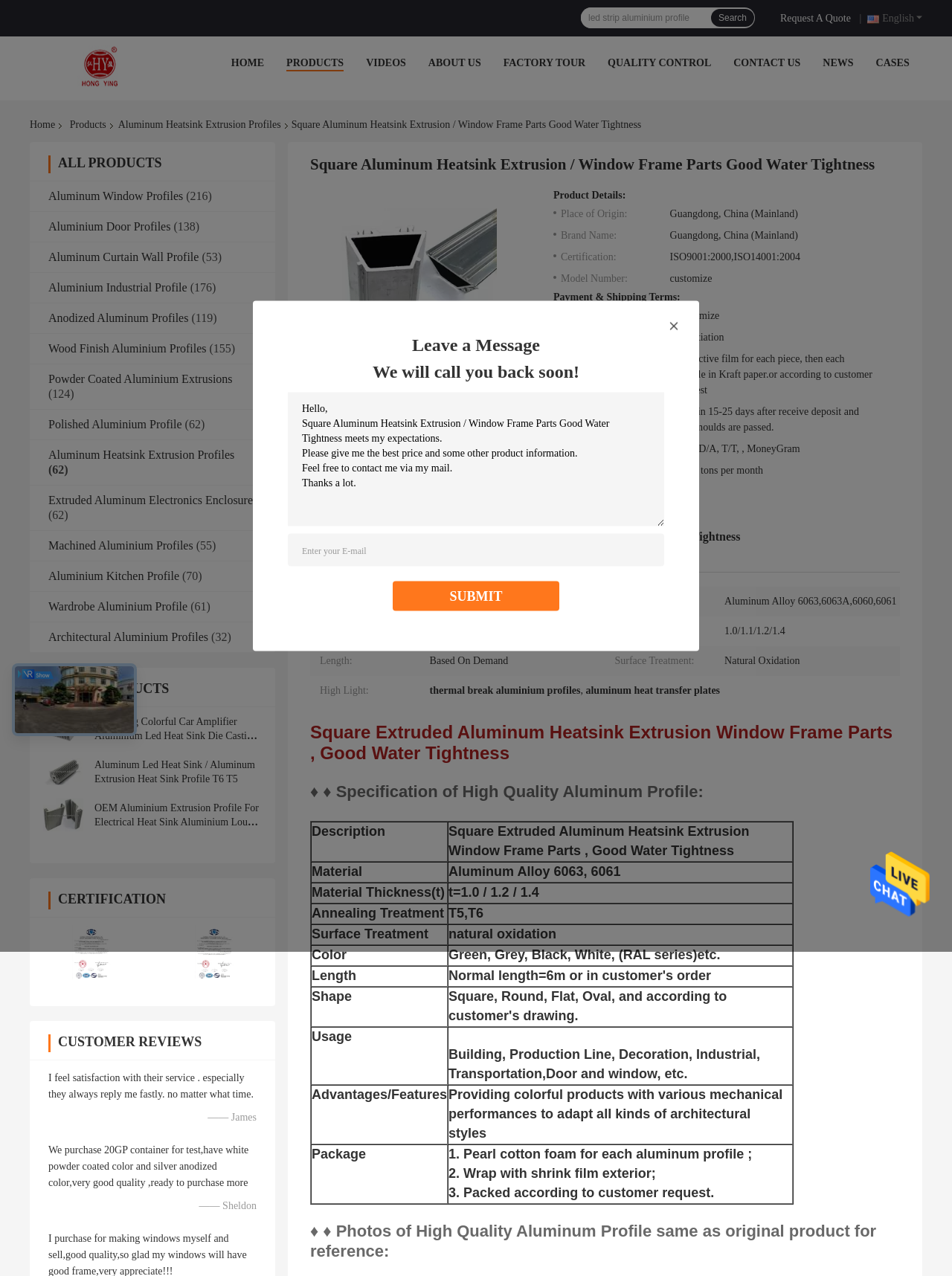How many product categories are listed on the webpage? Based on the image, give a response in one word or a short phrase.

9